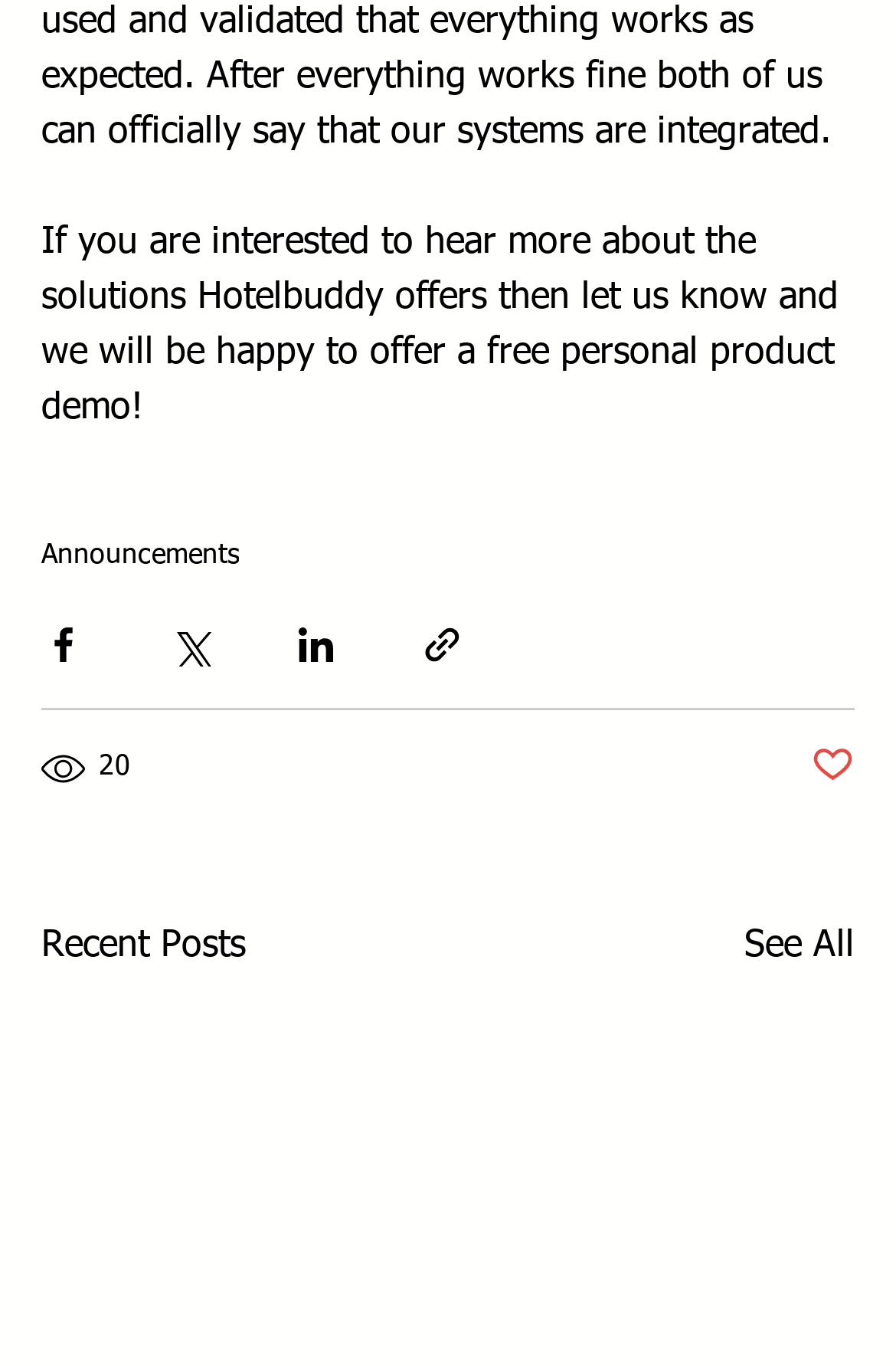Identify the bounding box coordinates of the area that should be clicked in order to complete the given instruction: "Share via Facebook". The bounding box coordinates should be four float numbers between 0 and 1, i.e., [left, top, right, bottom].

[0.046, 0.457, 0.095, 0.489]